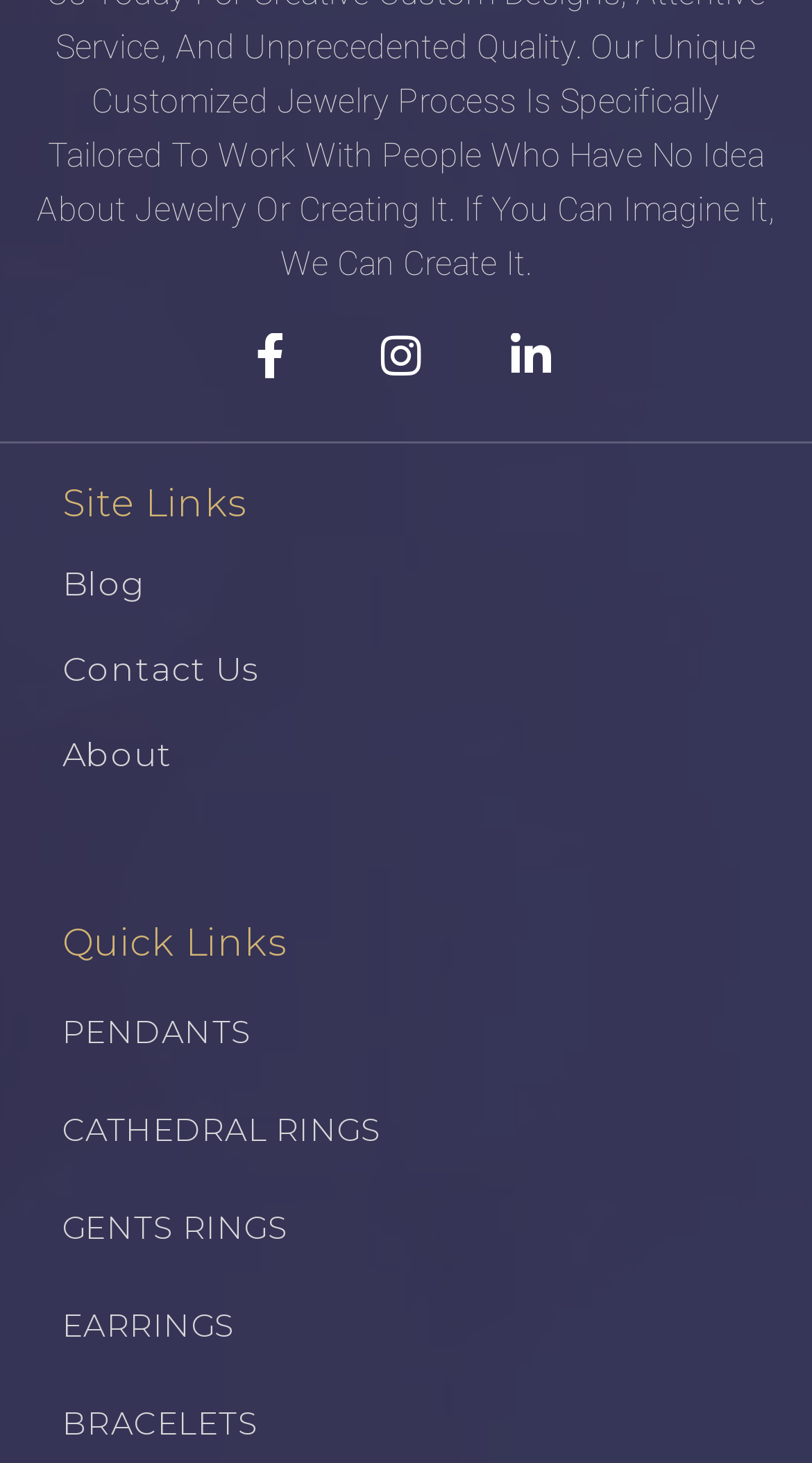Give a one-word or one-phrase response to the question: 
What is the category of the link 'CATHEDRAL RINGS'?

Rings